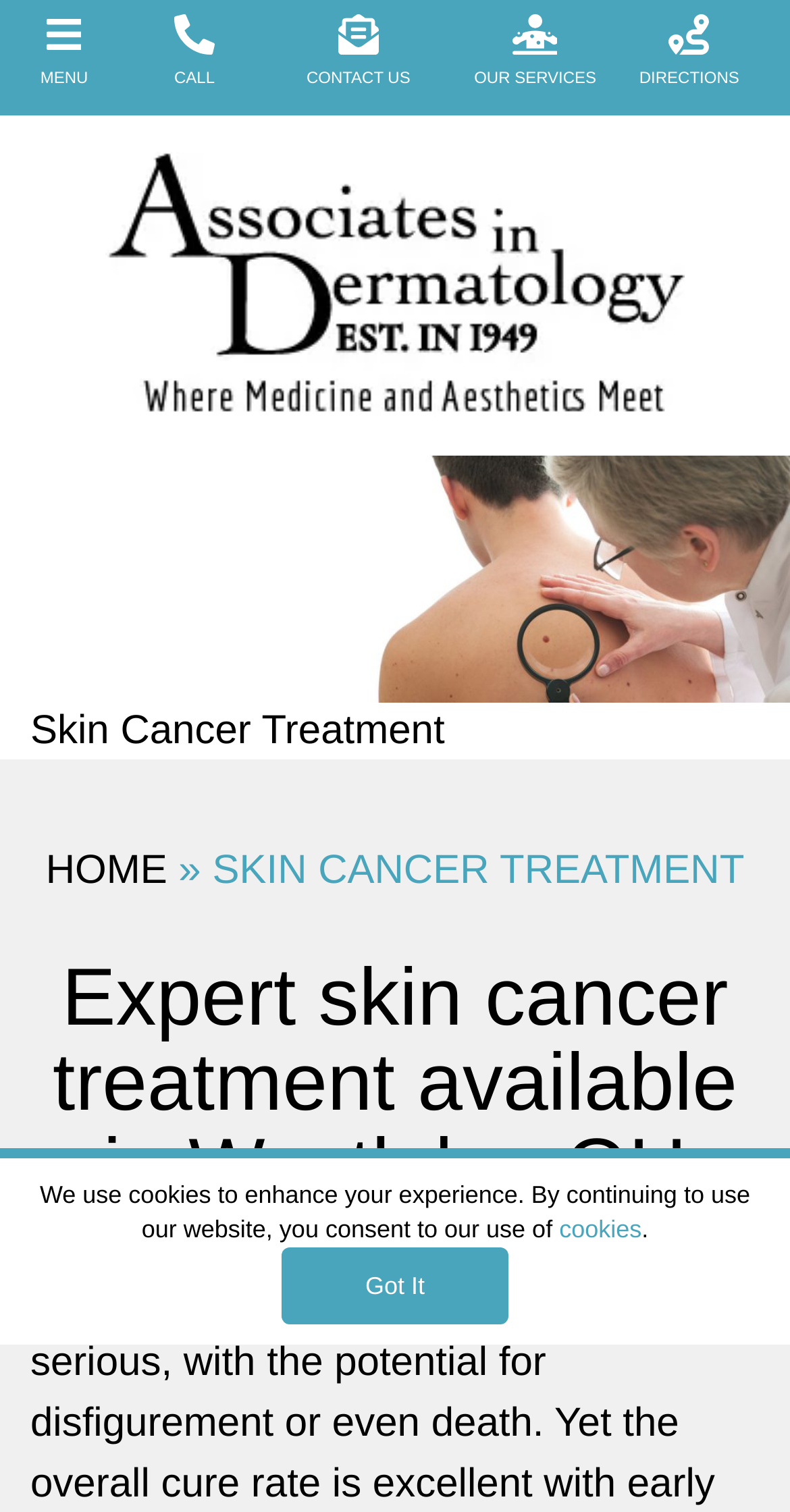Provide the bounding box coordinates for the UI element that is described as: "Directions".

[0.775, 0.0, 0.97, 0.074]